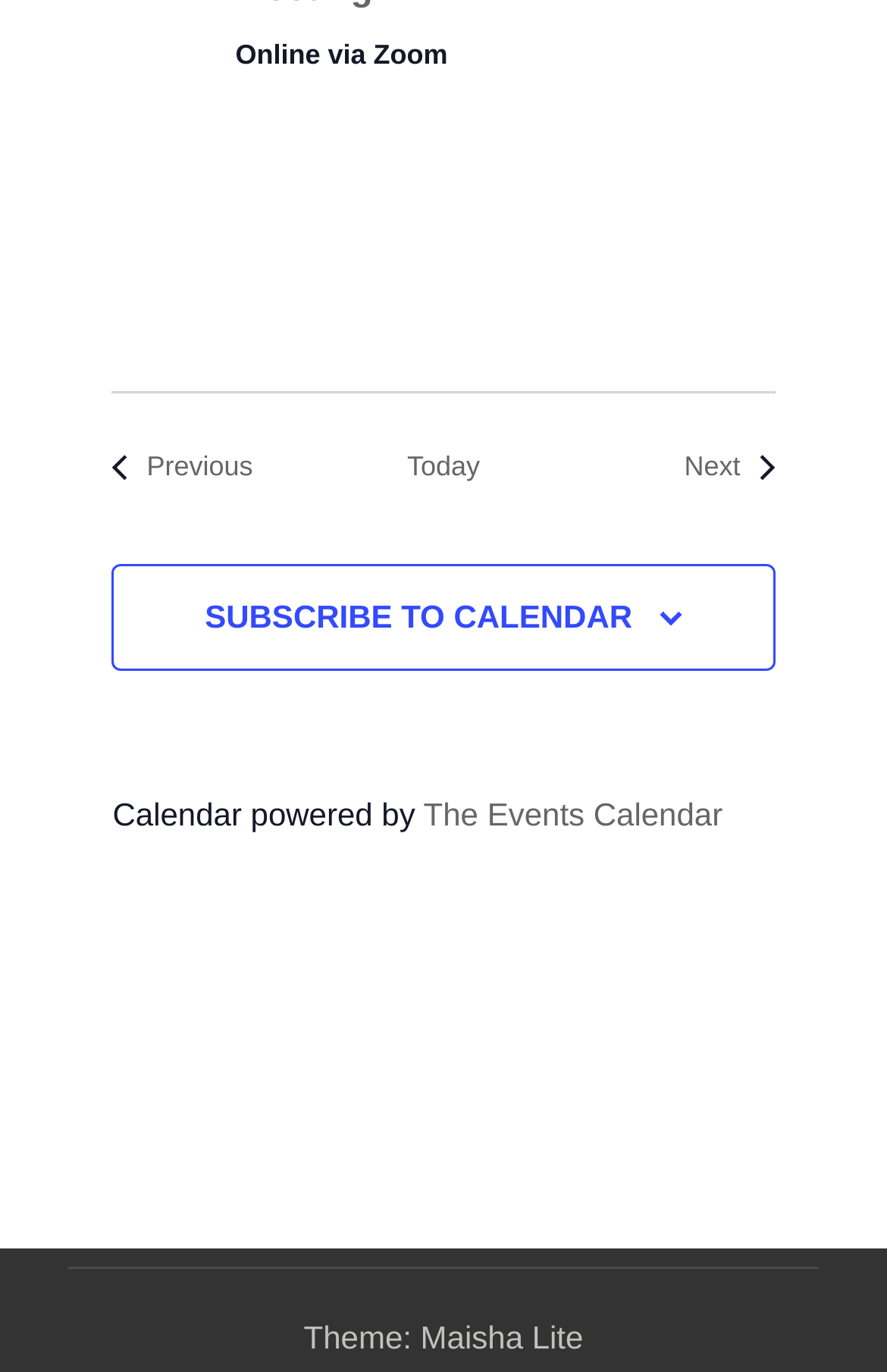Please specify the bounding box coordinates in the format (top-left x, top-left y, bottom-right x, bottom-right y), with all values as floating point numbers between 0 and 1. Identify the bounding box of the UI element described by: Today

[0.459, 0.327, 0.541, 0.358]